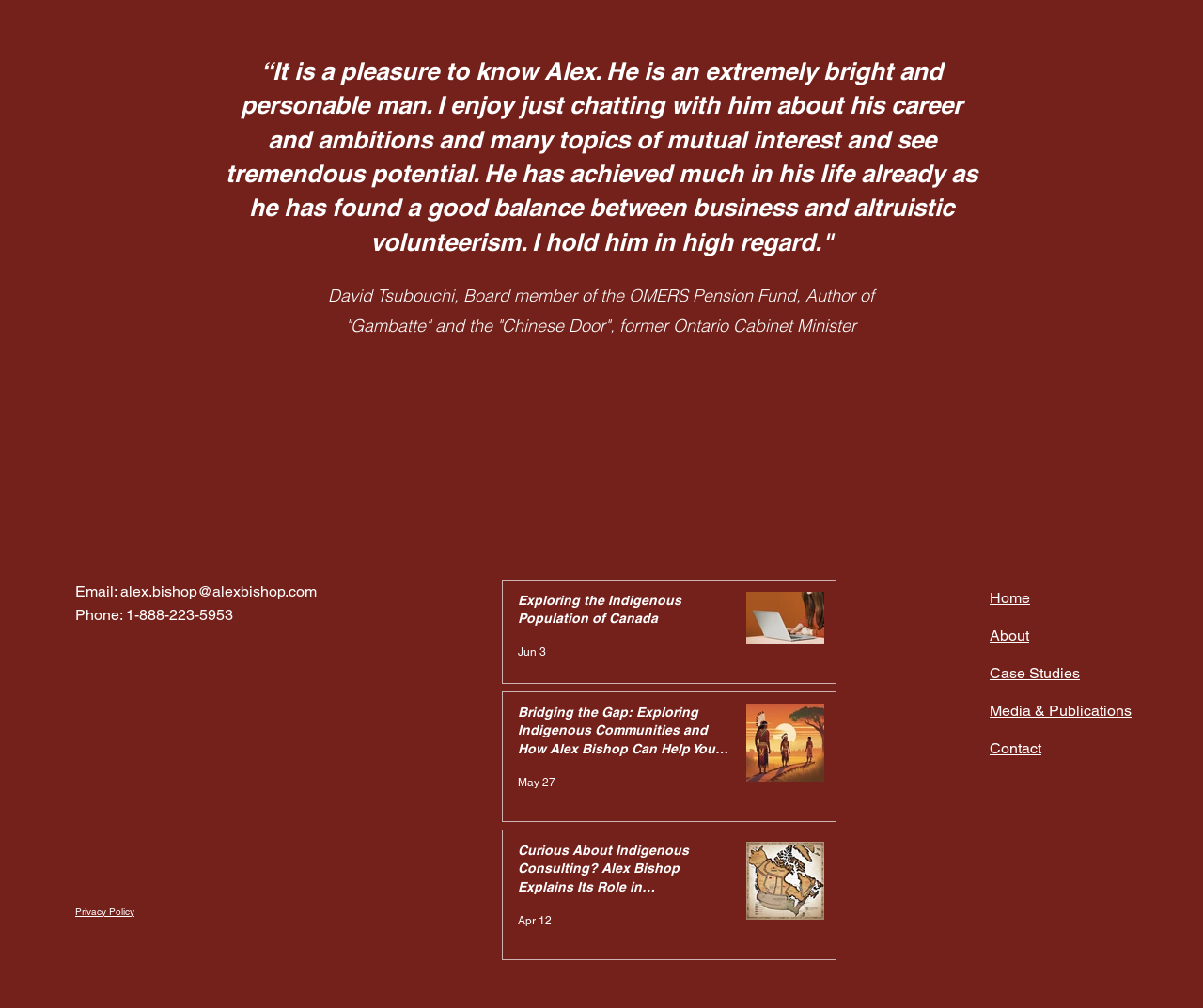Using the given description, provide the bounding box coordinates formatted as (top-left x, top-left y, bottom-right x, bottom-right y), with all values being floating point numbers between 0 and 1. Description: aria-label="LinkedIn"

[0.819, 0.905, 0.838, 0.927]